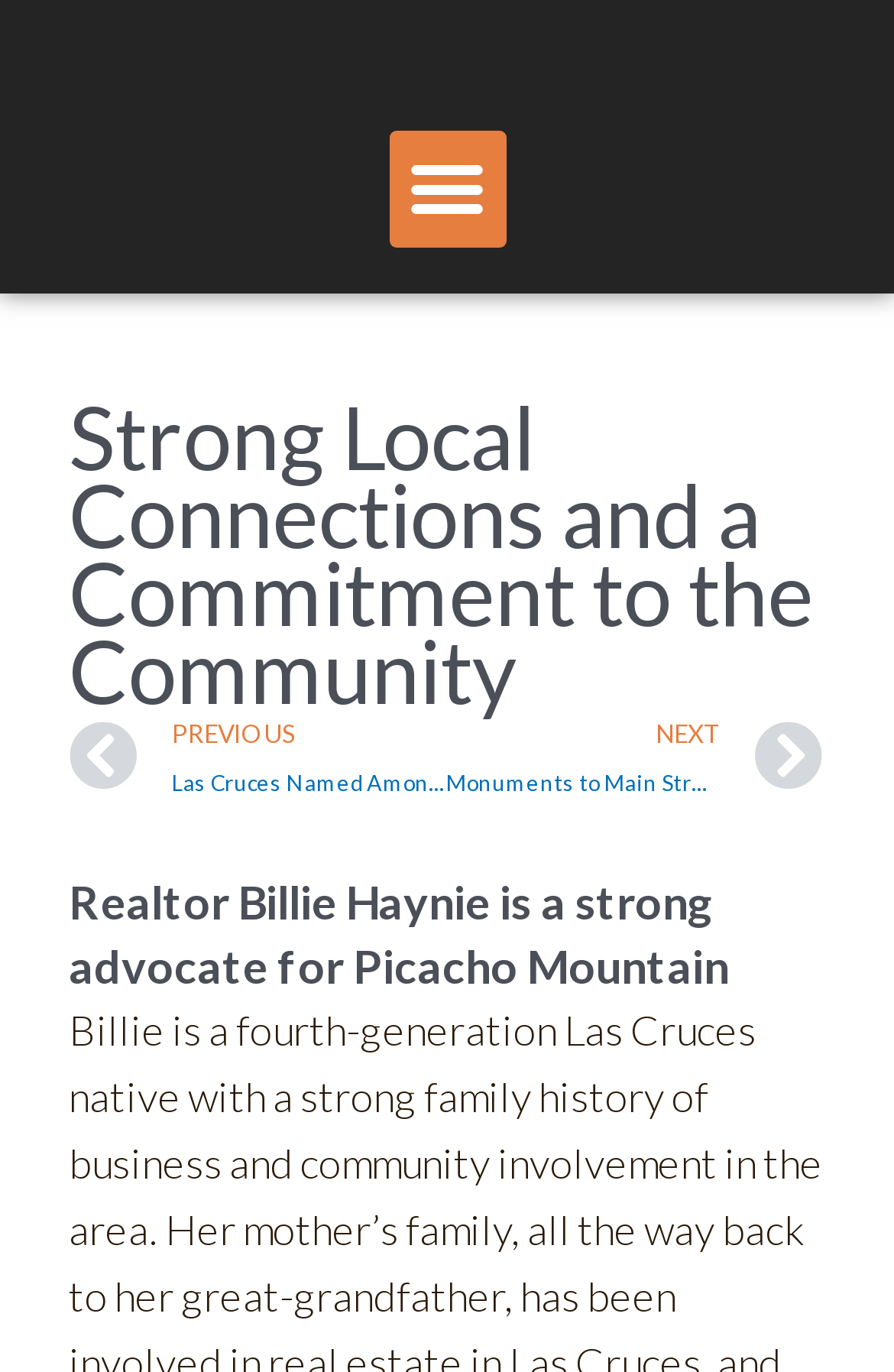Highlight the bounding box of the UI element that corresponds to this description: "Menu".

[0.435, 0.095, 0.565, 0.18]